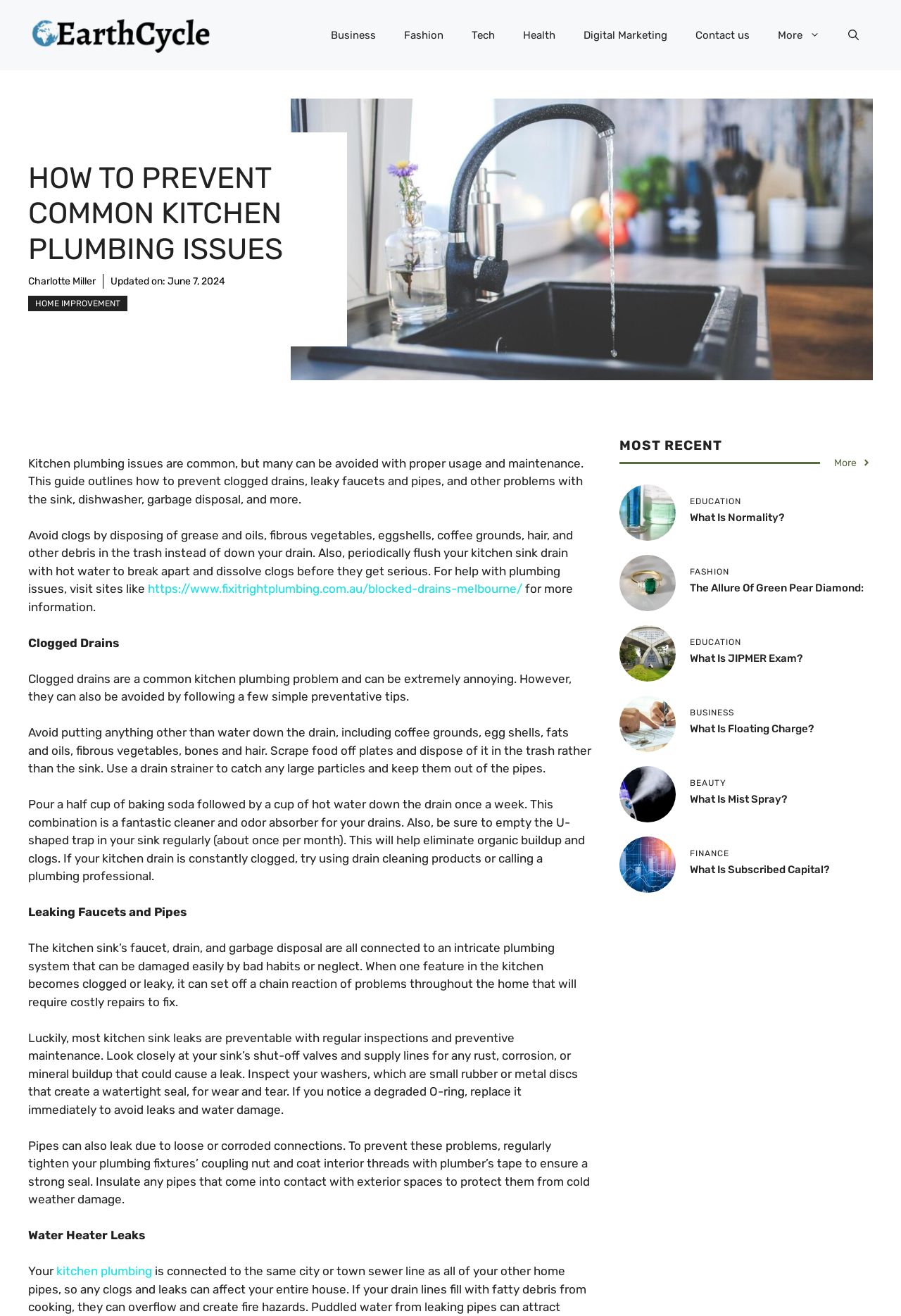Please specify the bounding box coordinates in the format (top-left x, top-left y, bottom-right x, bottom-right y), with all values as floating point numbers between 0 and 1. Identify the bounding box of the UI element described by: What Is Subscribed Capital?

[0.766, 0.656, 0.92, 0.666]